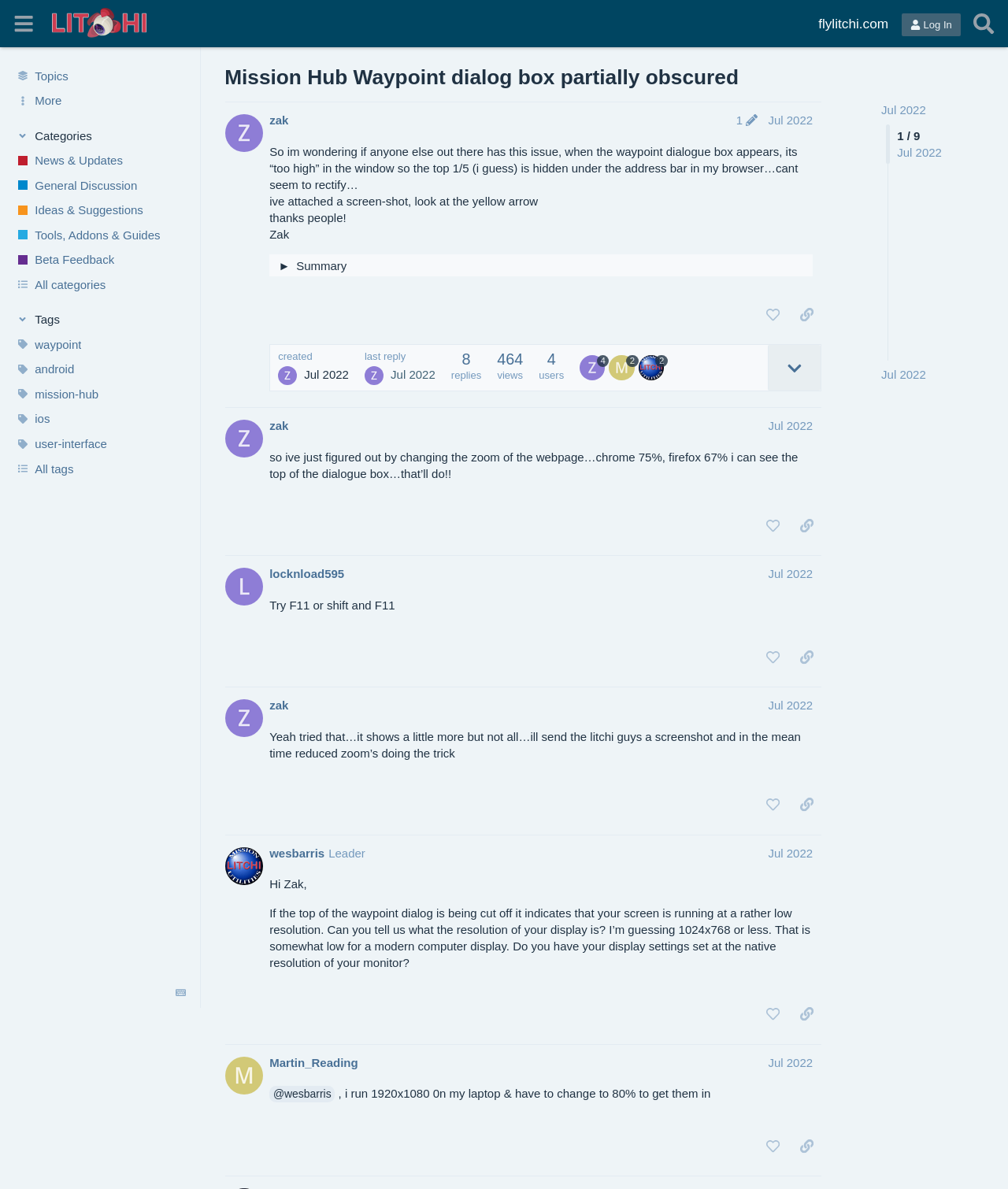Identify the bounding box coordinates for the element that needs to be clicked to fulfill this instruction: "View the 'Mission Hub Waypoint dialog box partially obscured' topic". Provide the coordinates in the format of four float numbers between 0 and 1: [left, top, right, bottom].

[0.223, 0.055, 0.733, 0.075]